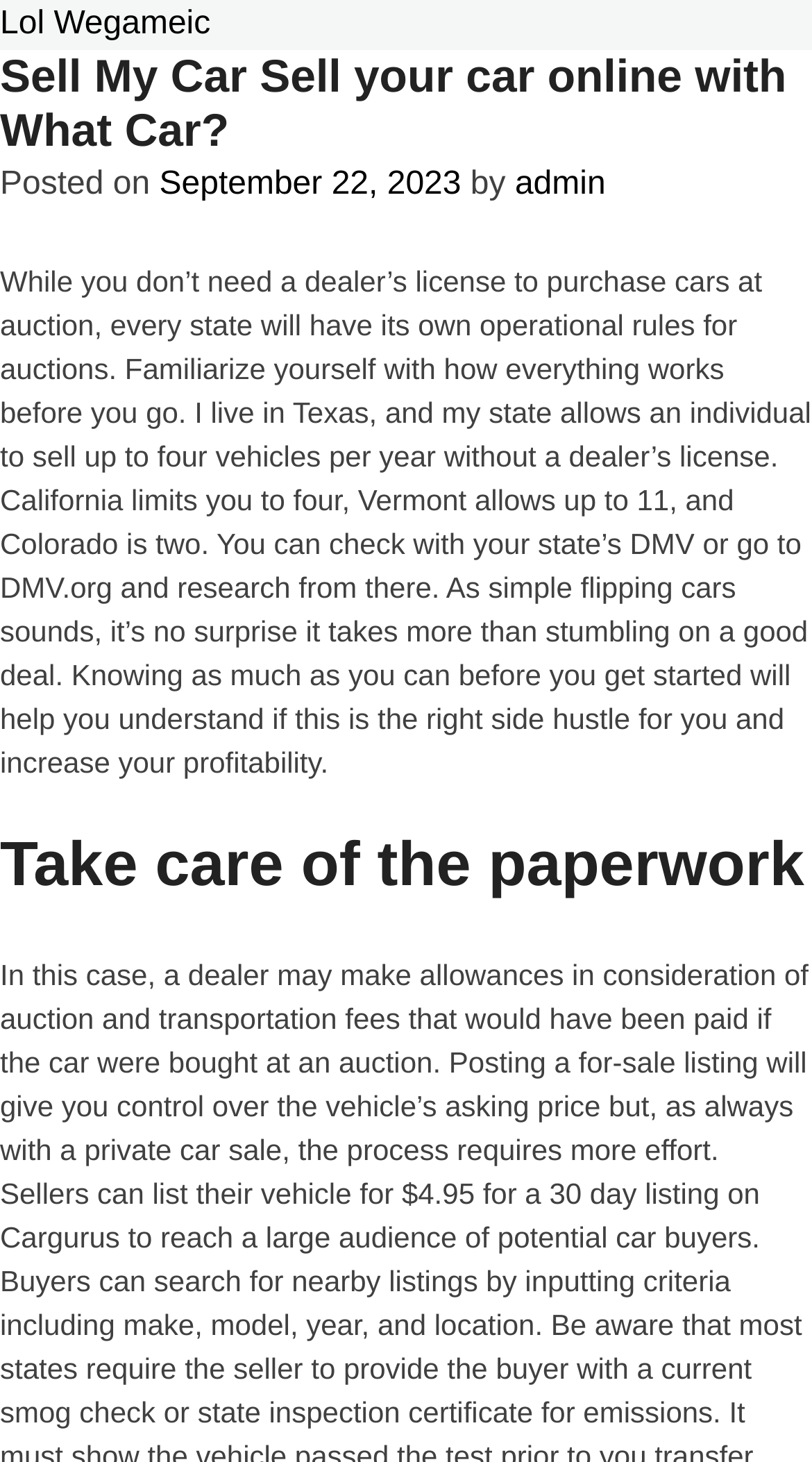What is the date of the post?
Give a single word or phrase answer based on the content of the image.

September 22, 2023